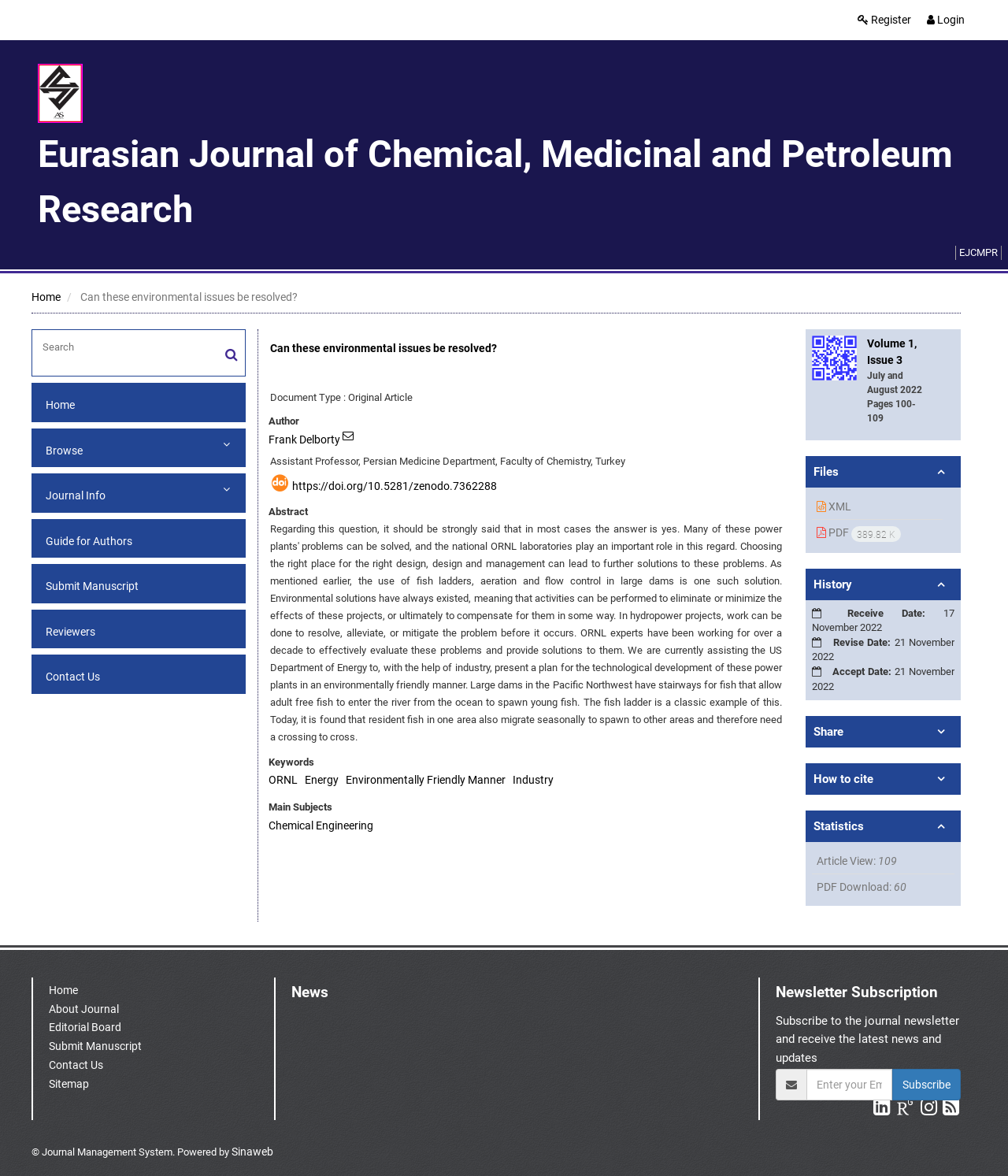Please determine the main heading text of this webpage.

Eurasian Journal of Chemical, Medicinal and Petroleum Research